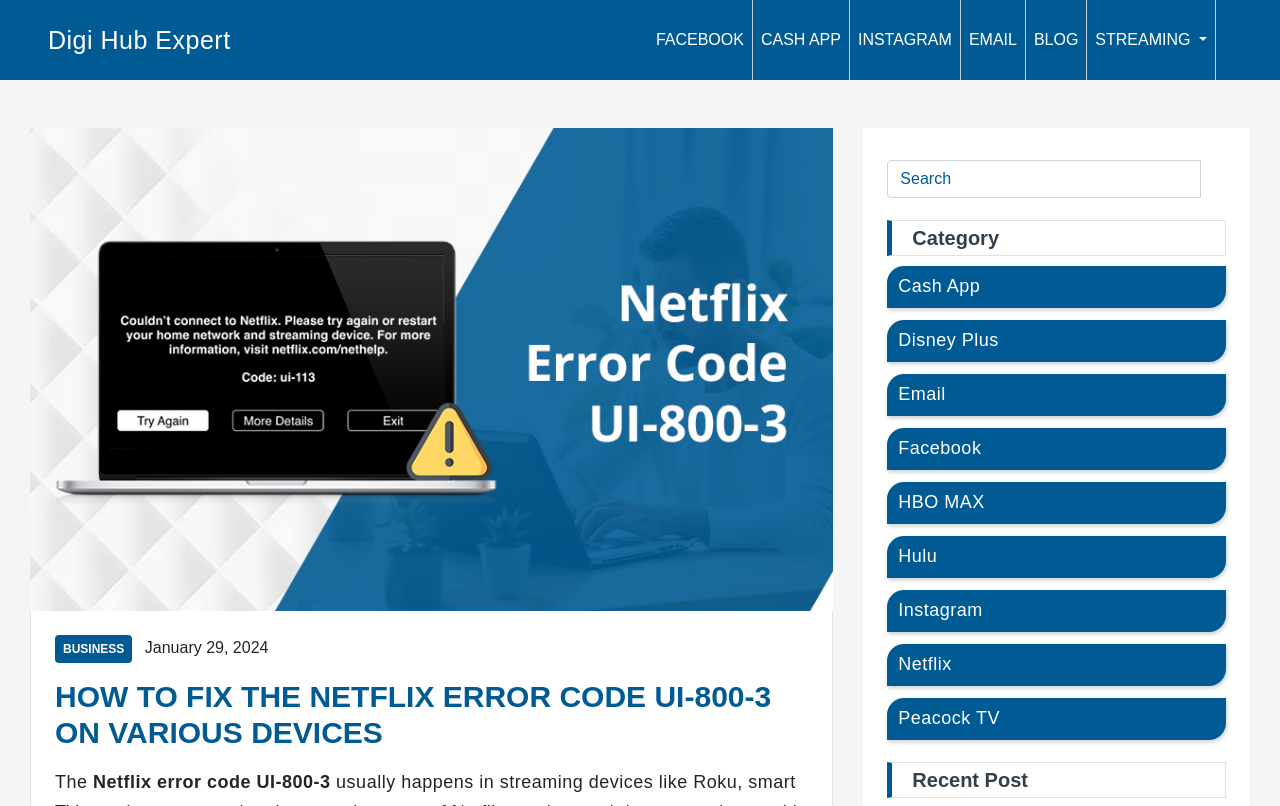Using the provided element description, identify the bounding box coordinates as (top-left x, top-left y, bottom-right x, bottom-right y). Ensure all values are between 0 and 1. Description: HBO MAX

[0.702, 0.61, 0.769, 0.635]